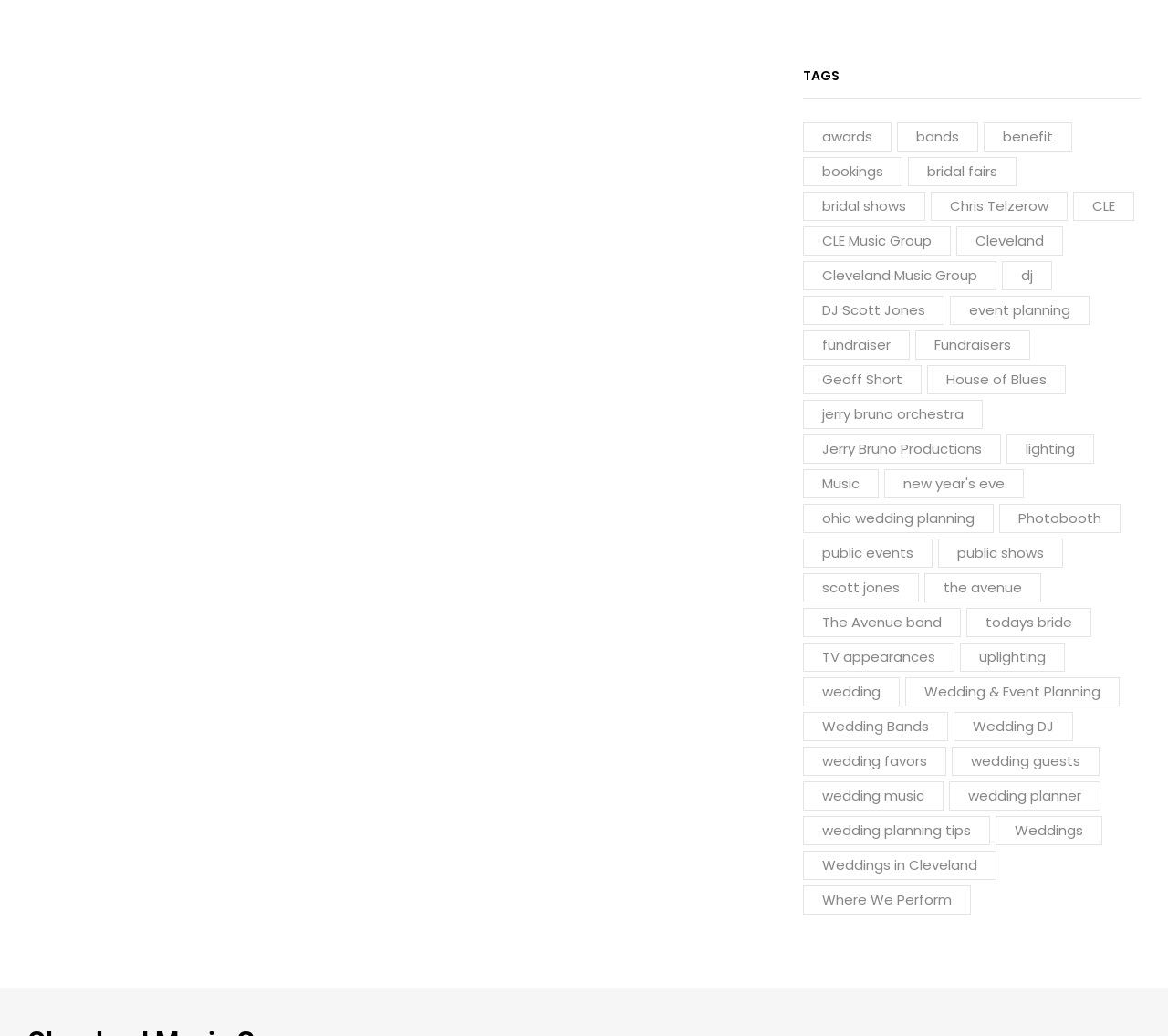Identify the bounding box coordinates for the UI element that matches this description: "Wedding & Event Planning".

[0.775, 0.654, 0.959, 0.682]